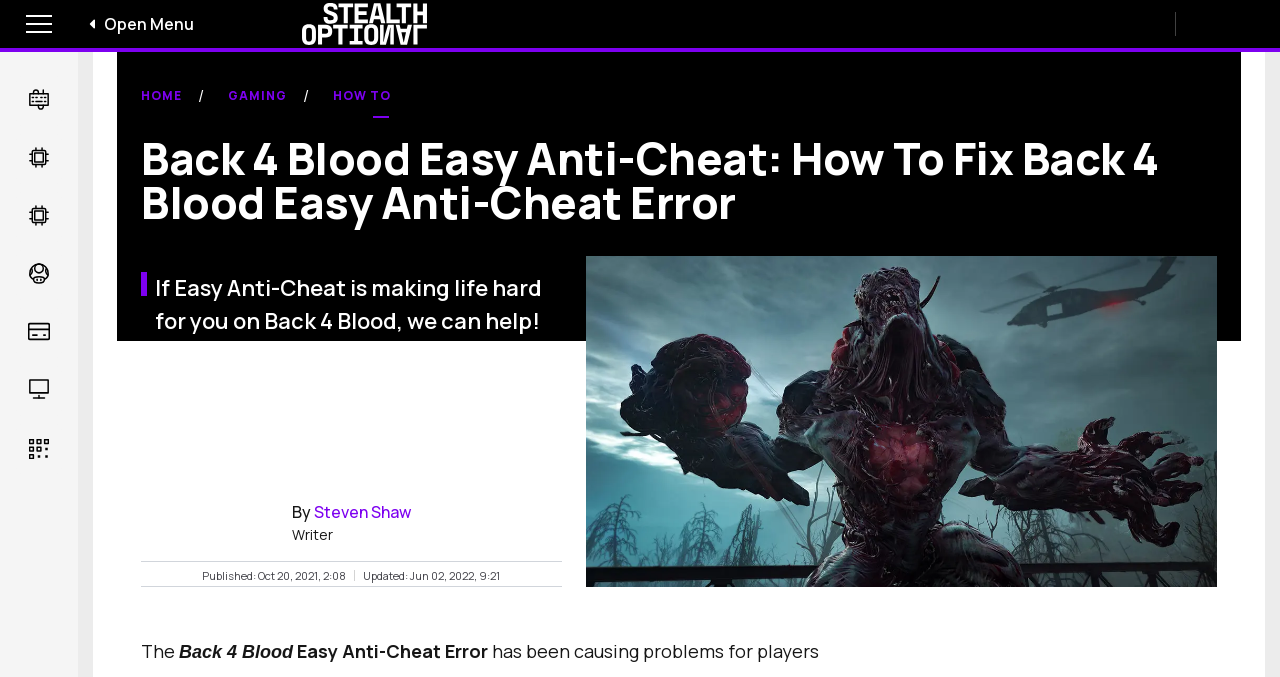Could you determine the bounding box coordinates of the clickable element to complete the instruction: "View 2024 Industry Calendar"? Provide the coordinates as four float numbers between 0 and 1, i.e., [left, top, right, bottom].

None